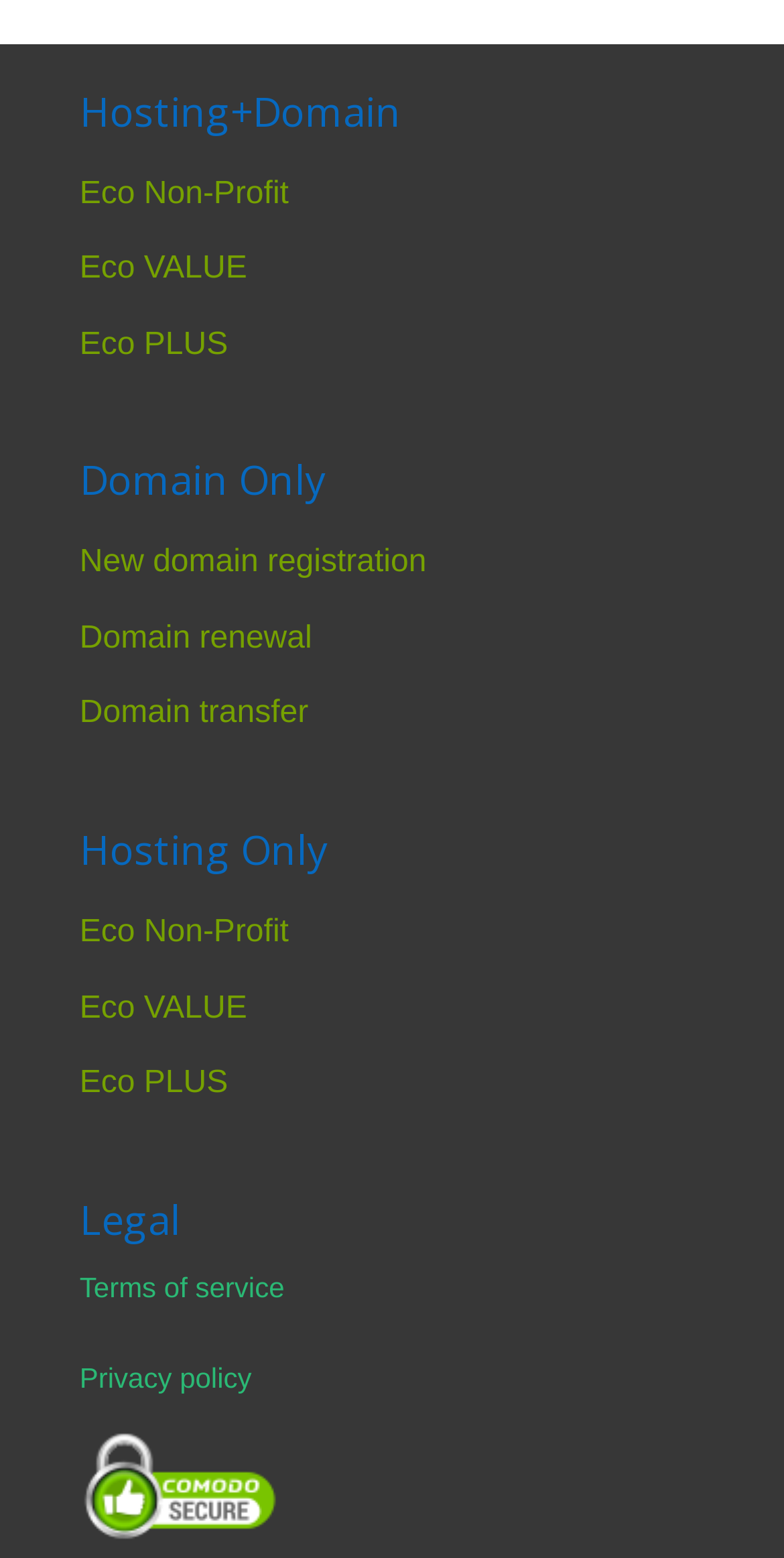What is the last link in the 'Legal' section?
Please answer using one word or phrase, based on the screenshot.

Privacy policy